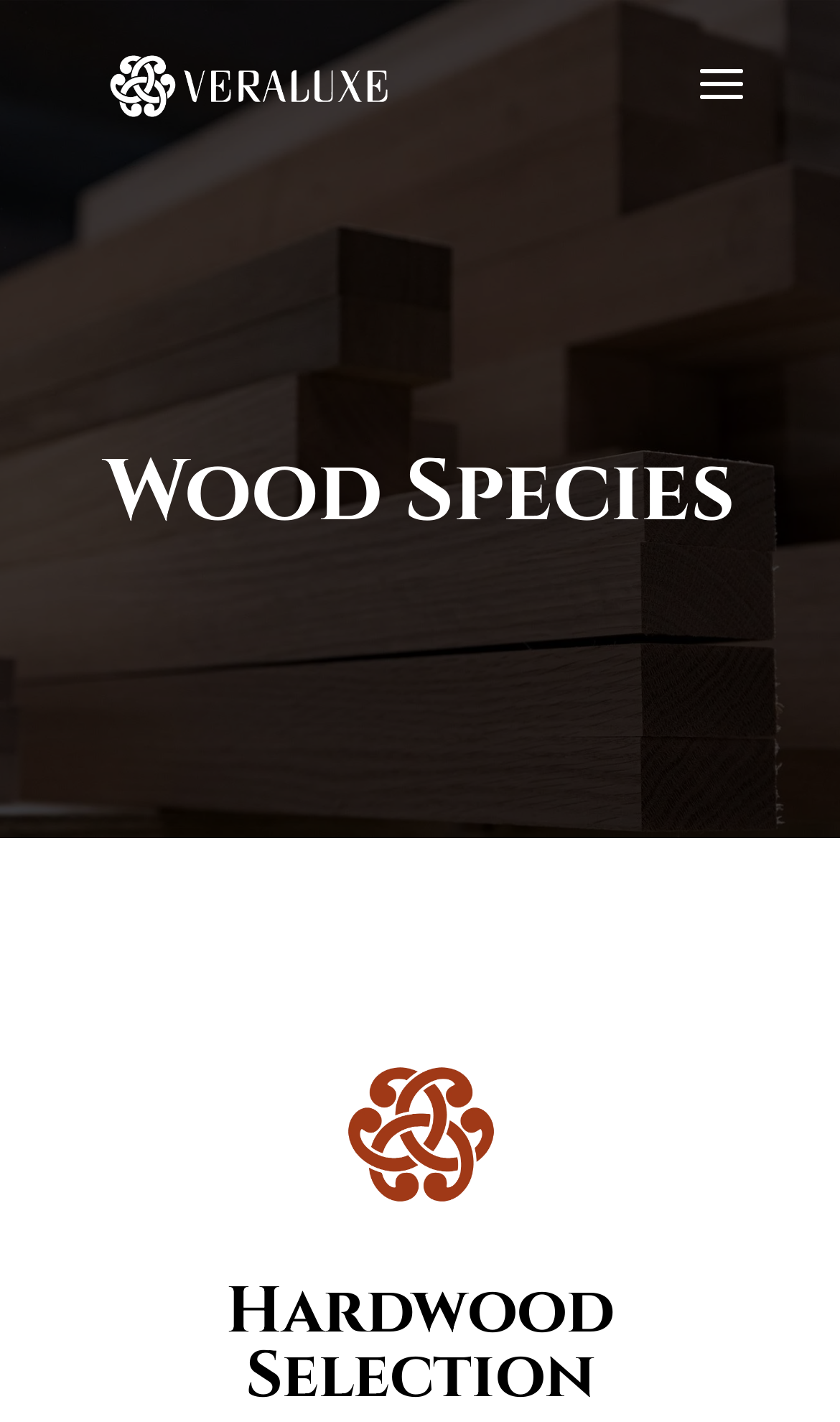Determine the bounding box of the UI element mentioned here: "alt="Veraluxe"". The coordinates must be in the format [left, top, right, bottom] with values ranging from 0 to 1.

[0.113, 0.033, 0.481, 0.078]